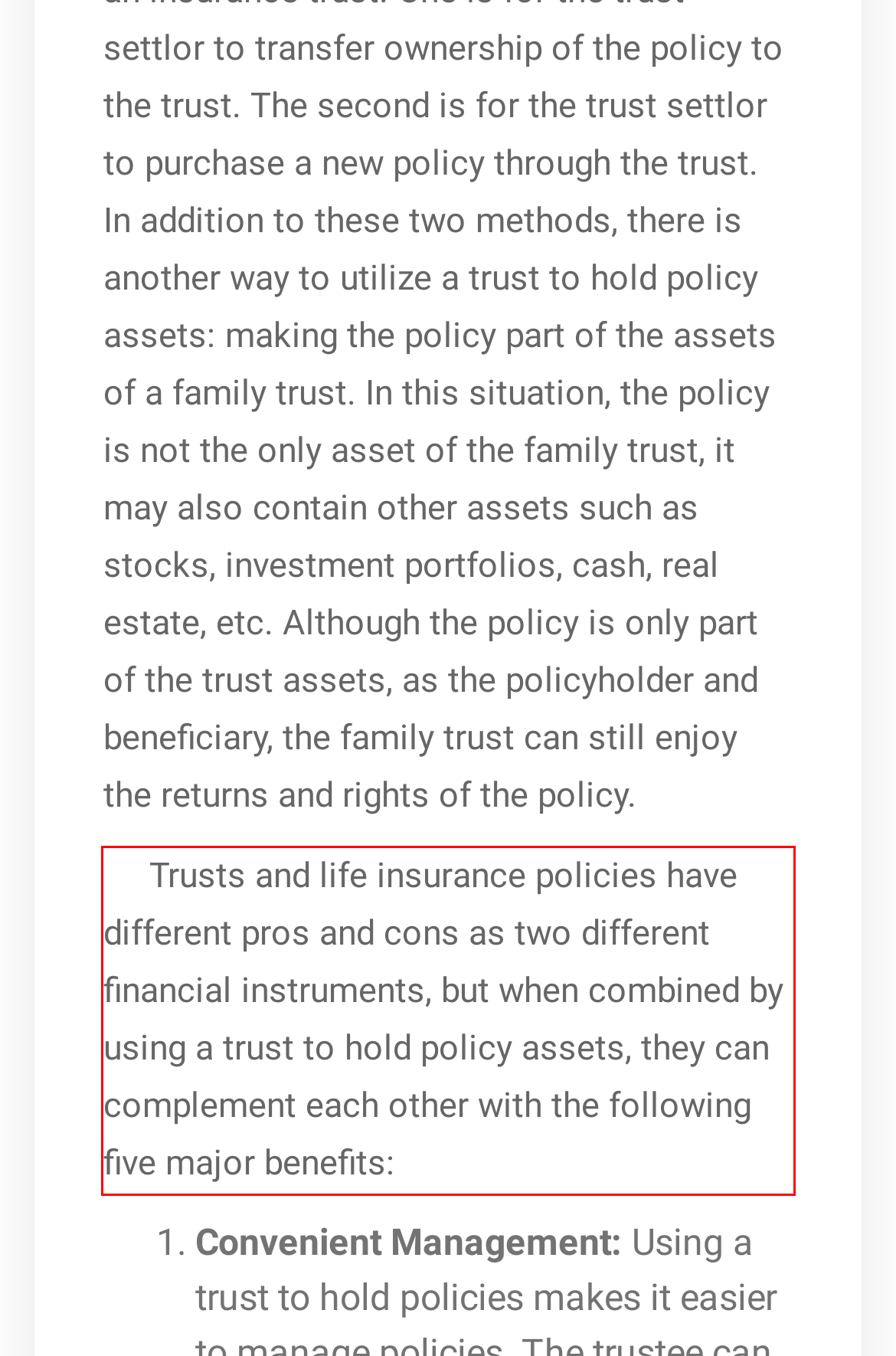Please identify and extract the text content from the UI element encased in a red bounding box on the provided webpage screenshot.

Trusts and life insurance policies have different pros and cons as two different financial instruments, but when combined by using a trust to hold policy assets, they can complement each other with the following five major benefits: